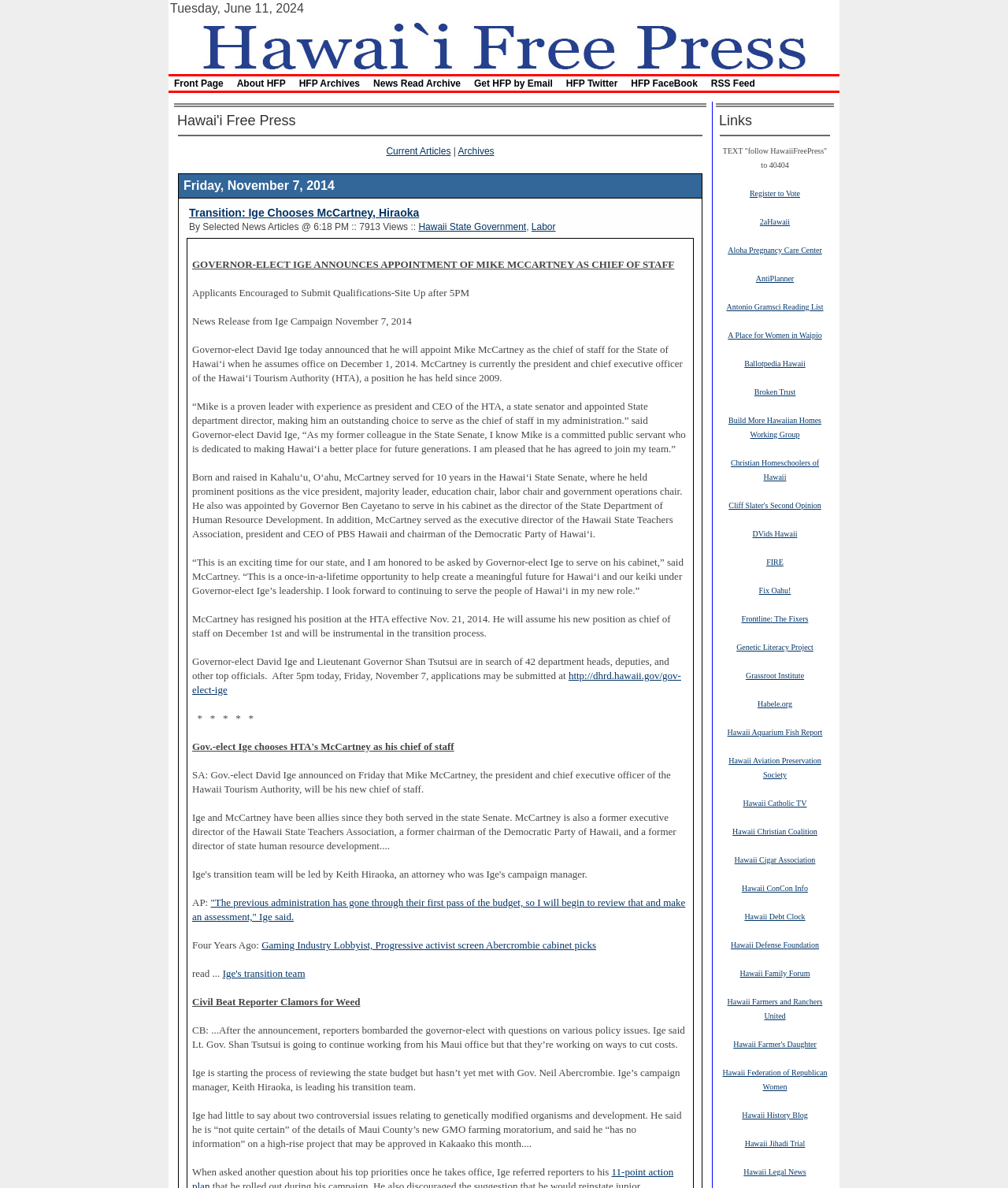Kindly determine the bounding box coordinates for the clickable area to achieve the given instruction: "Read 'Current Articles'".

[0.383, 0.123, 0.447, 0.132]